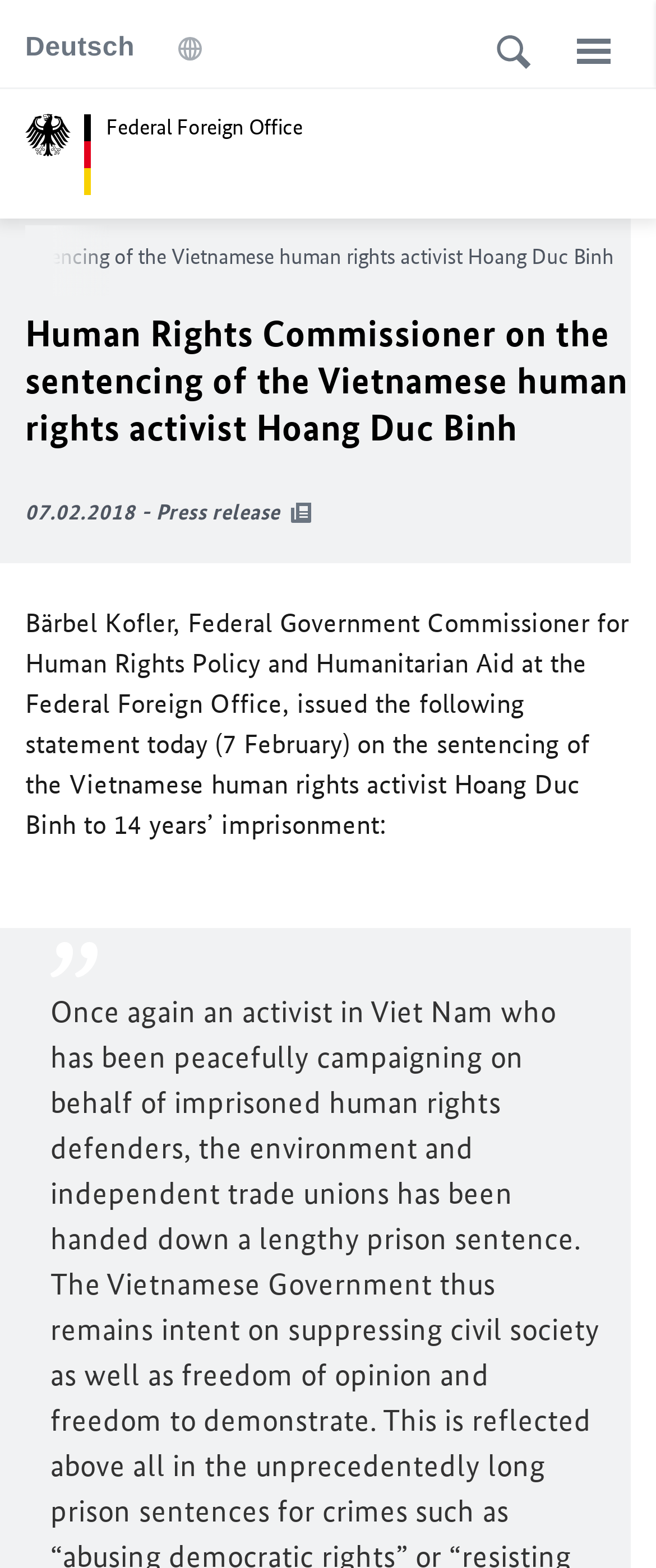Based on the element description Menu close, identify the bounding box of the UI element in the given webpage screenshot. The coordinates should be in the format (top-left x, top-left y, bottom-right x, bottom-right y) and must be between 0 and 1.

[0.849, 0.009, 0.962, 0.056]